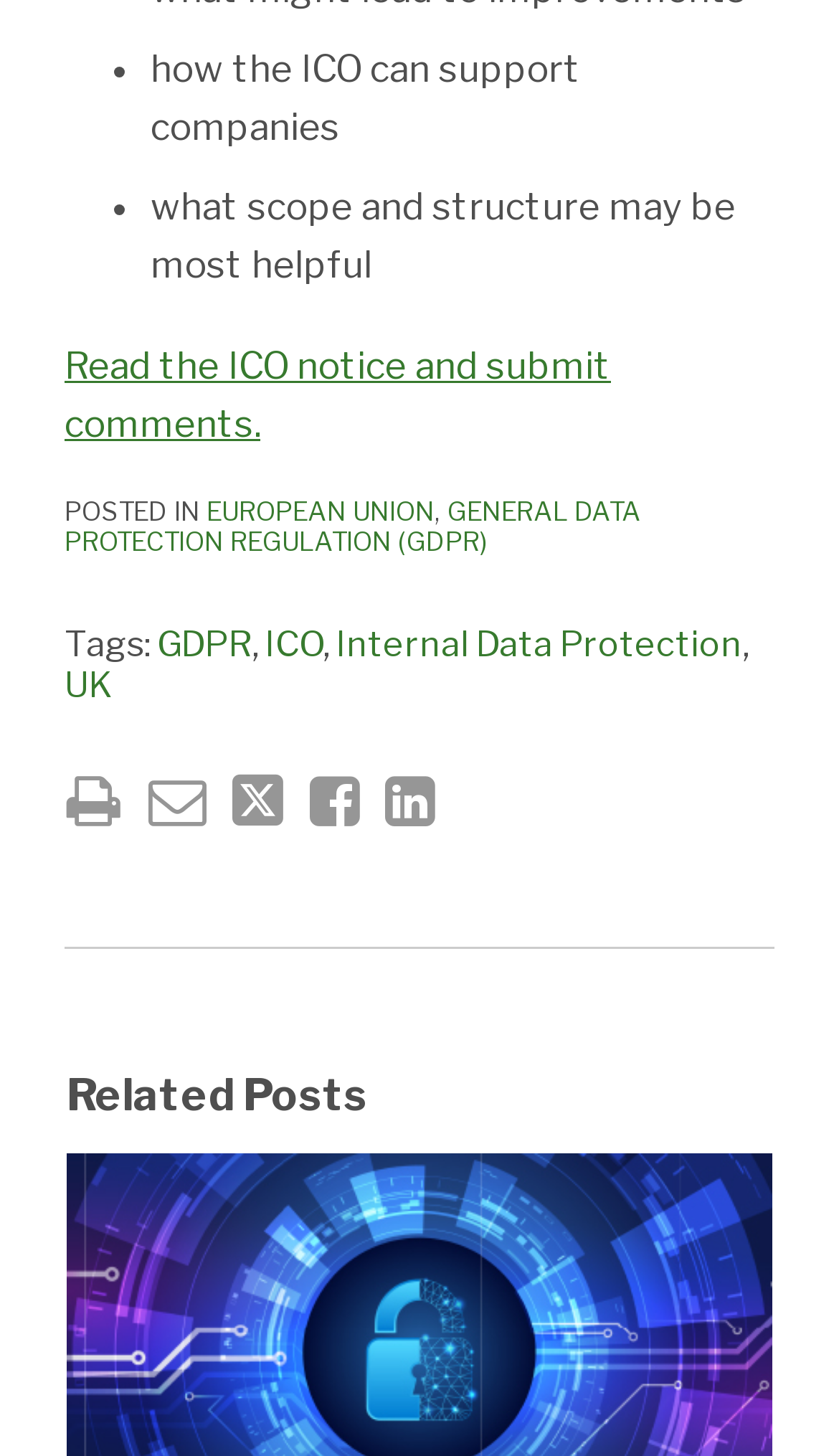Please identify the bounding box coordinates of where to click in order to follow the instruction: "Learn about the General Data Protection Regulation".

[0.077, 0.34, 0.764, 0.383]